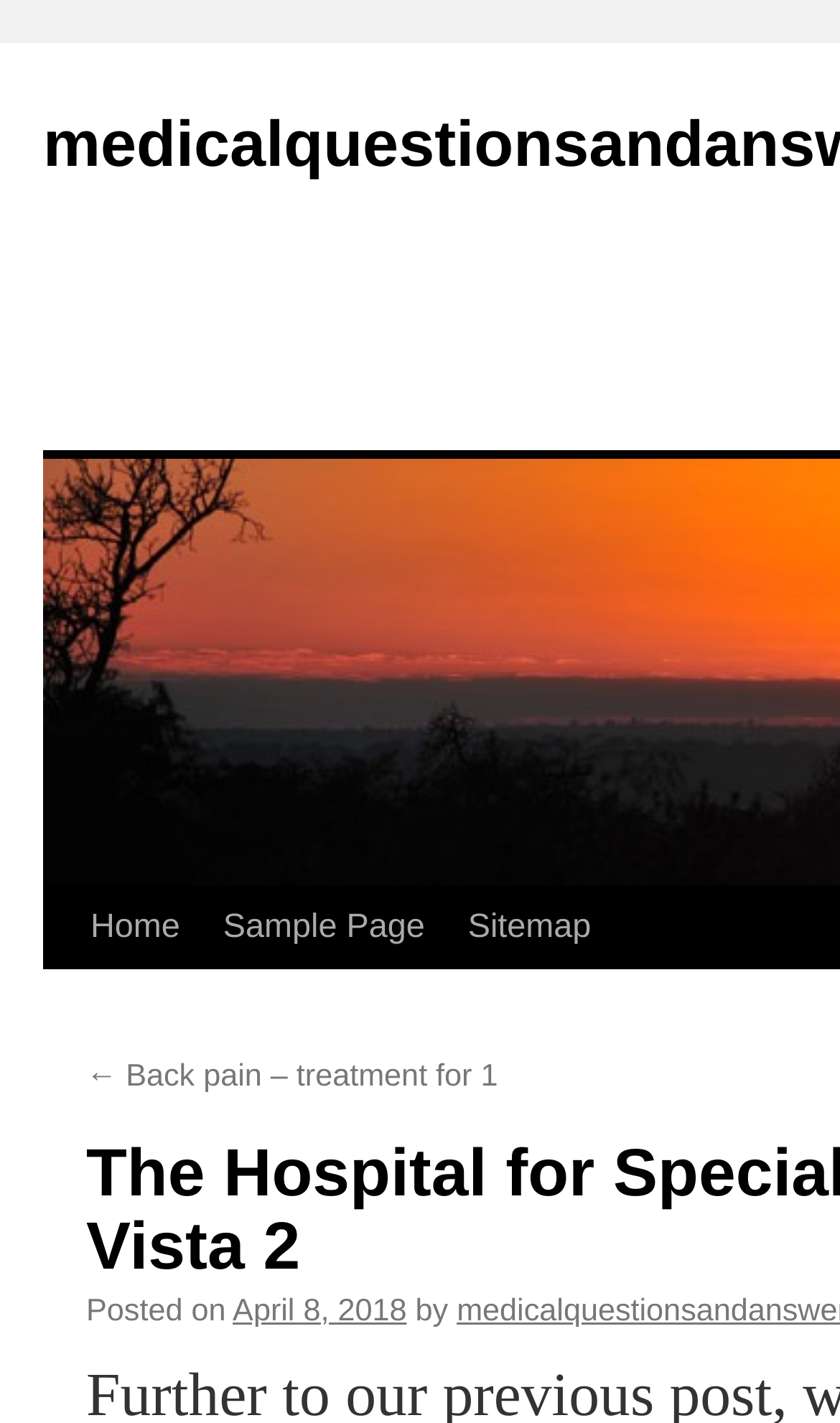What is the purpose of the 'Skip to content' link?
From the details in the image, answer the question comprehensively.

The 'Skip to content' link is usually used to bypass the navigation menu and other unnecessary elements, allowing users to directly access the main content of the webpage. This link is often used by screen readers and other assistive technologies to improve accessibility.